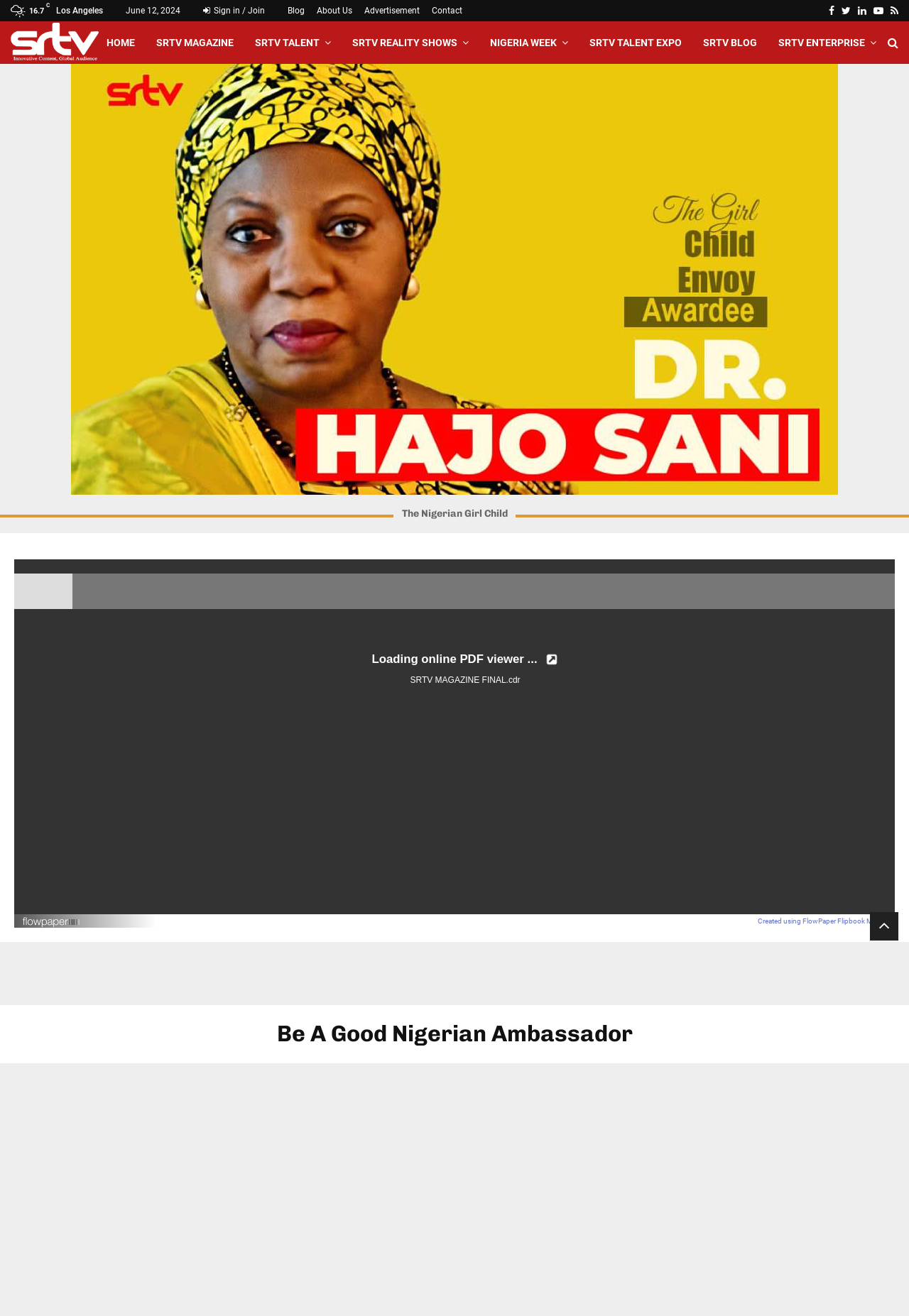Calculate the bounding box coordinates for the UI element based on the following description: "Advertisement". Ensure the coordinates are four float numbers between 0 and 1, i.e., [left, top, right, bottom].

[0.401, 0.0, 0.462, 0.016]